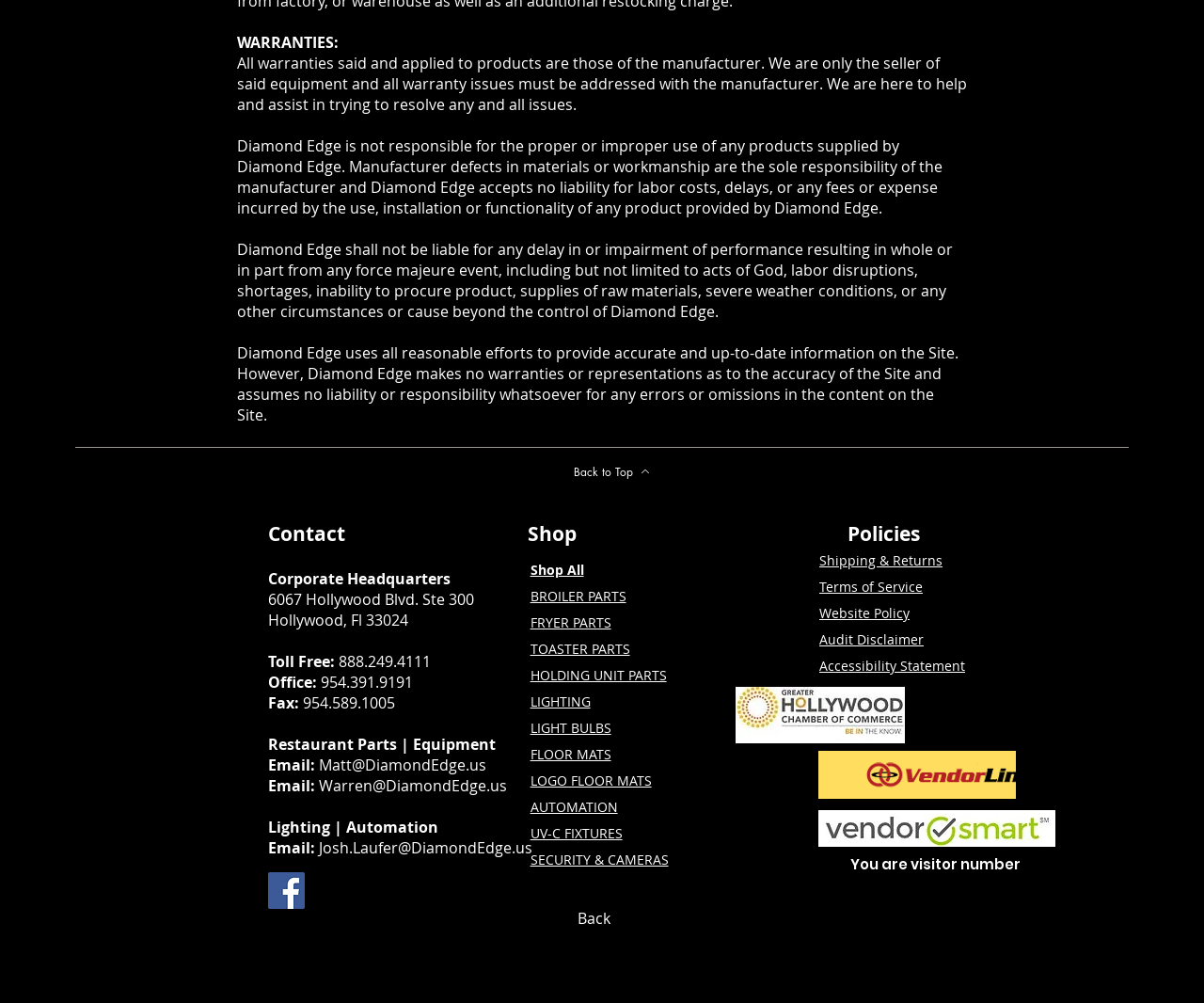What is the purpose of the 'WARRANTIES:' section?
Analyze the screenshot and provide a detailed answer to the question.

I found the purpose of the 'WARRANTIES:' section by reading the text in that section. It explains that all warranties are those of the manufacturer and that Diamond Edge is not responsible for warranty issues. This suggests that the purpose of the section is to explain warranty policies.